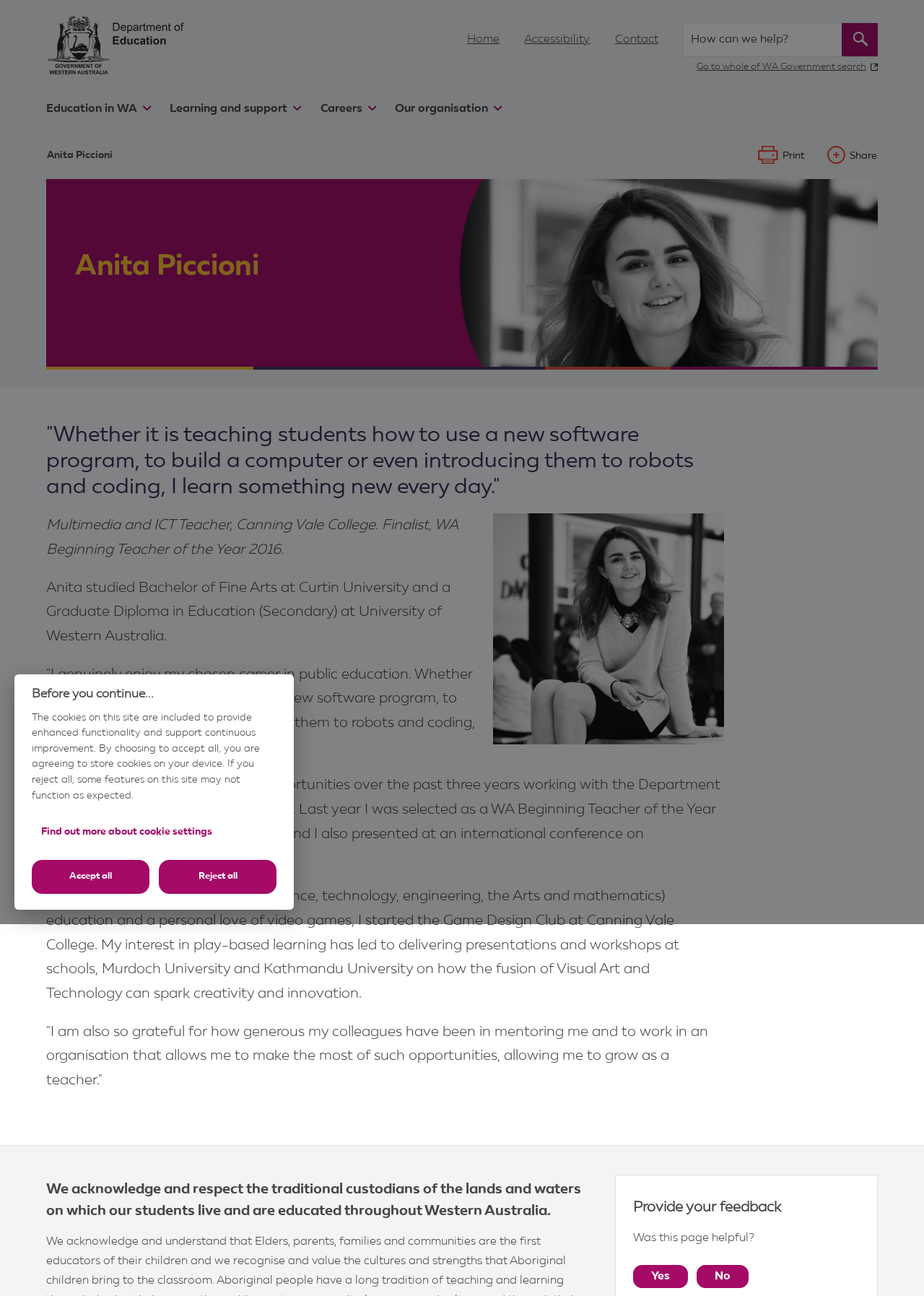Locate the bounding box coordinates of the element's region that should be clicked to carry out the following instruction: "Contact us". The coordinates need to be four float numbers between 0 and 1, i.e., [left, top, right, bottom].

[0.665, 0.022, 0.712, 0.04]